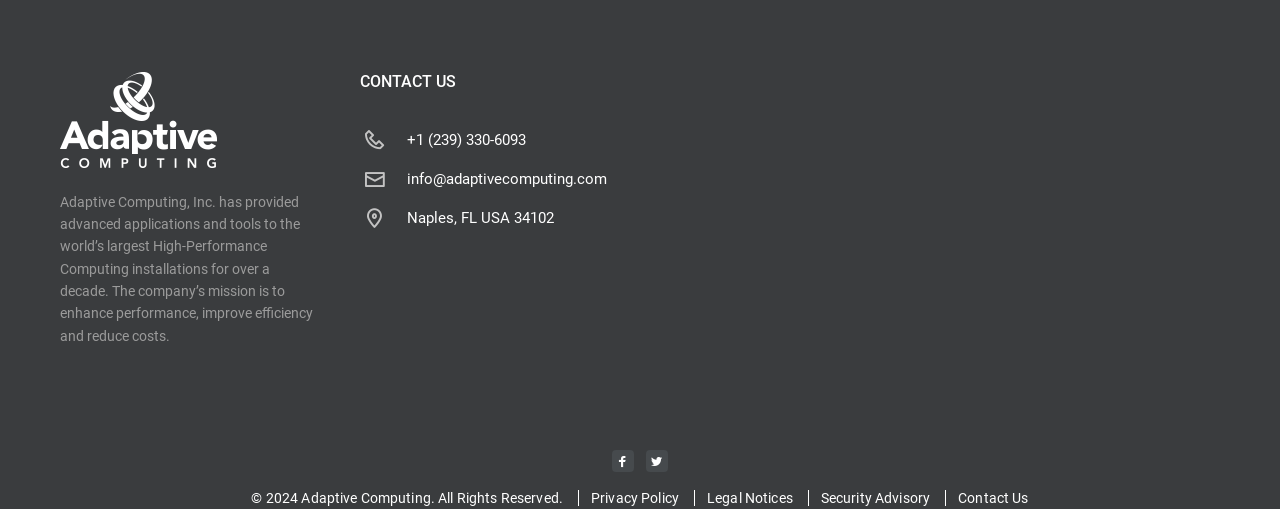What is the company's mission?
Please provide a detailed and thorough answer to the question.

Based on the StaticText element with ID 111, the company's mission is to enhance performance, improve efficiency and reduce costs, as stated in the description of Adaptive Computing, Inc.